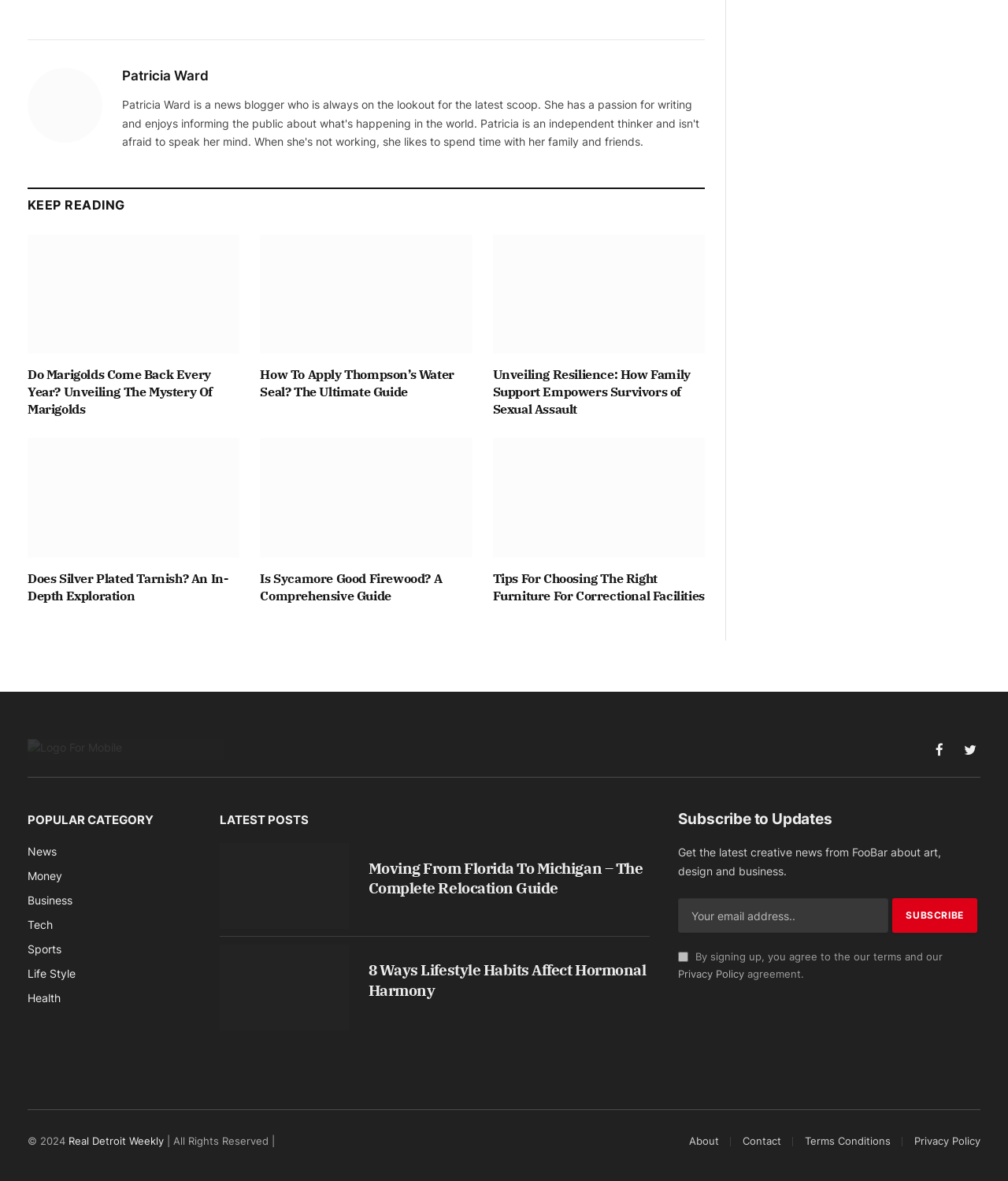Show the bounding box coordinates of the region that should be clicked to follow the instruction: "Click on the 'About' link."

[0.684, 0.961, 0.713, 0.971]